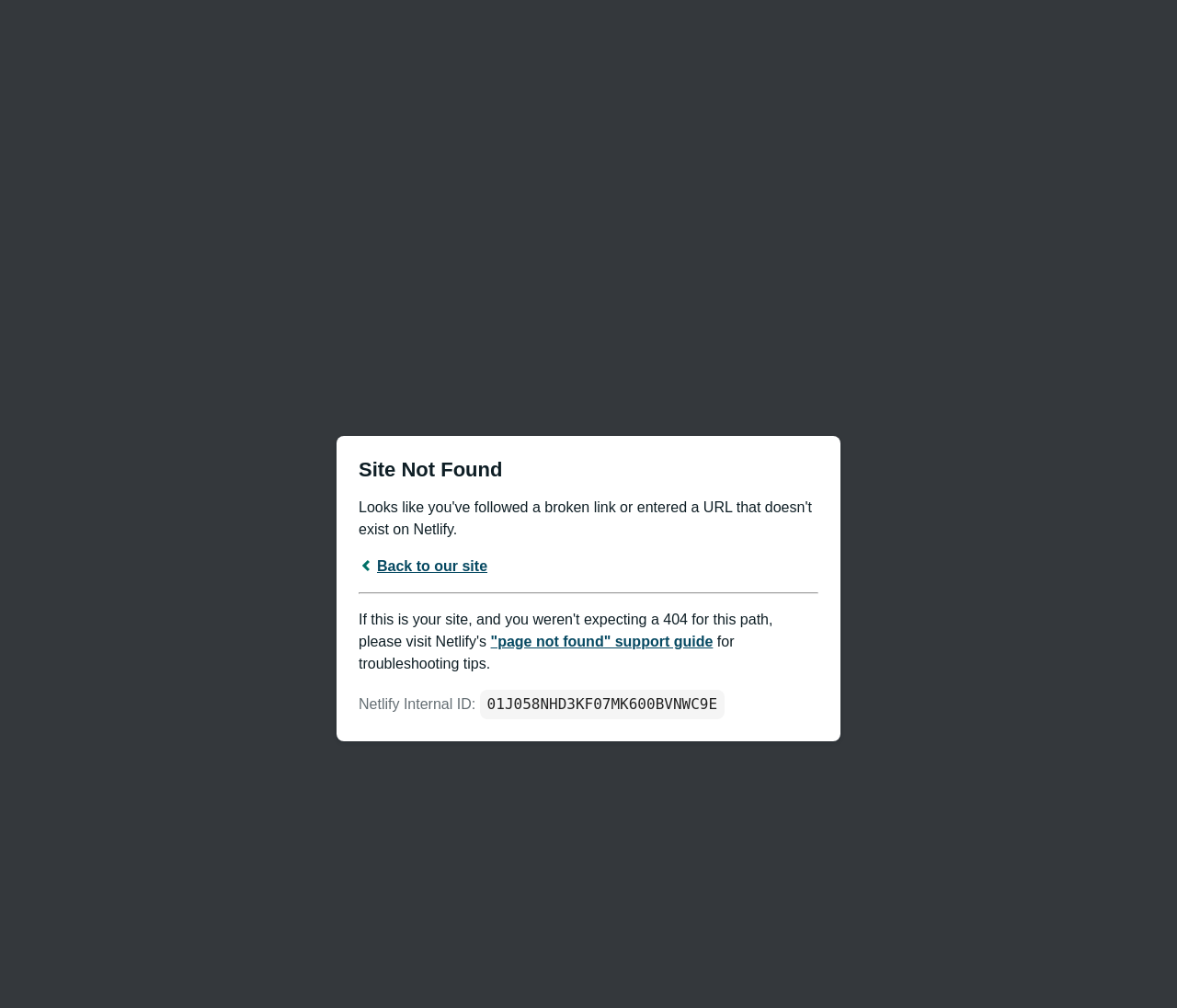Find and generate the main title of the webpage.

Site Not Found